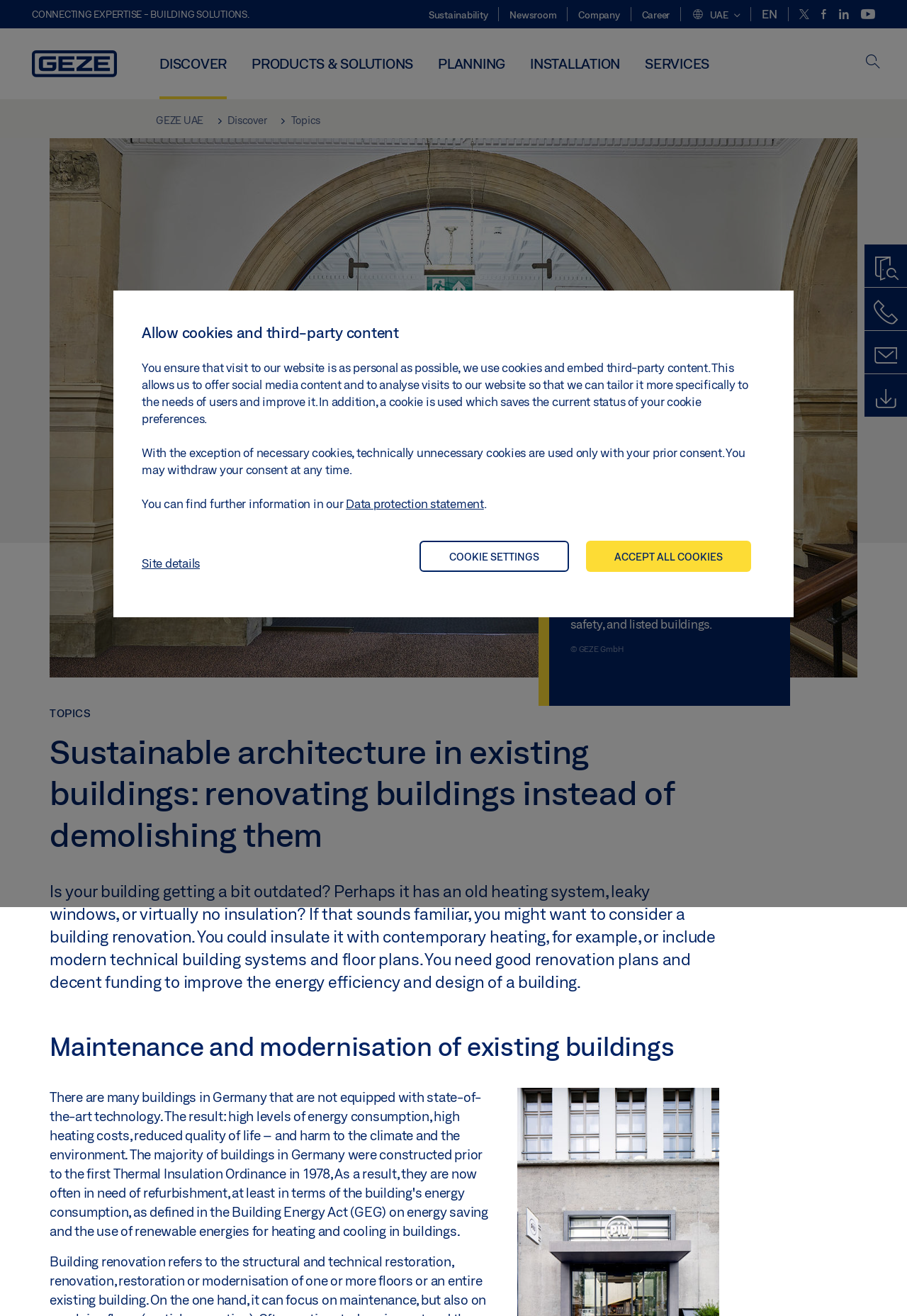Can you specify the bounding box coordinates of the area that needs to be clicked to fulfill the following instruction: "Go to Sustainability"?

[0.472, 0.007, 0.538, 0.016]